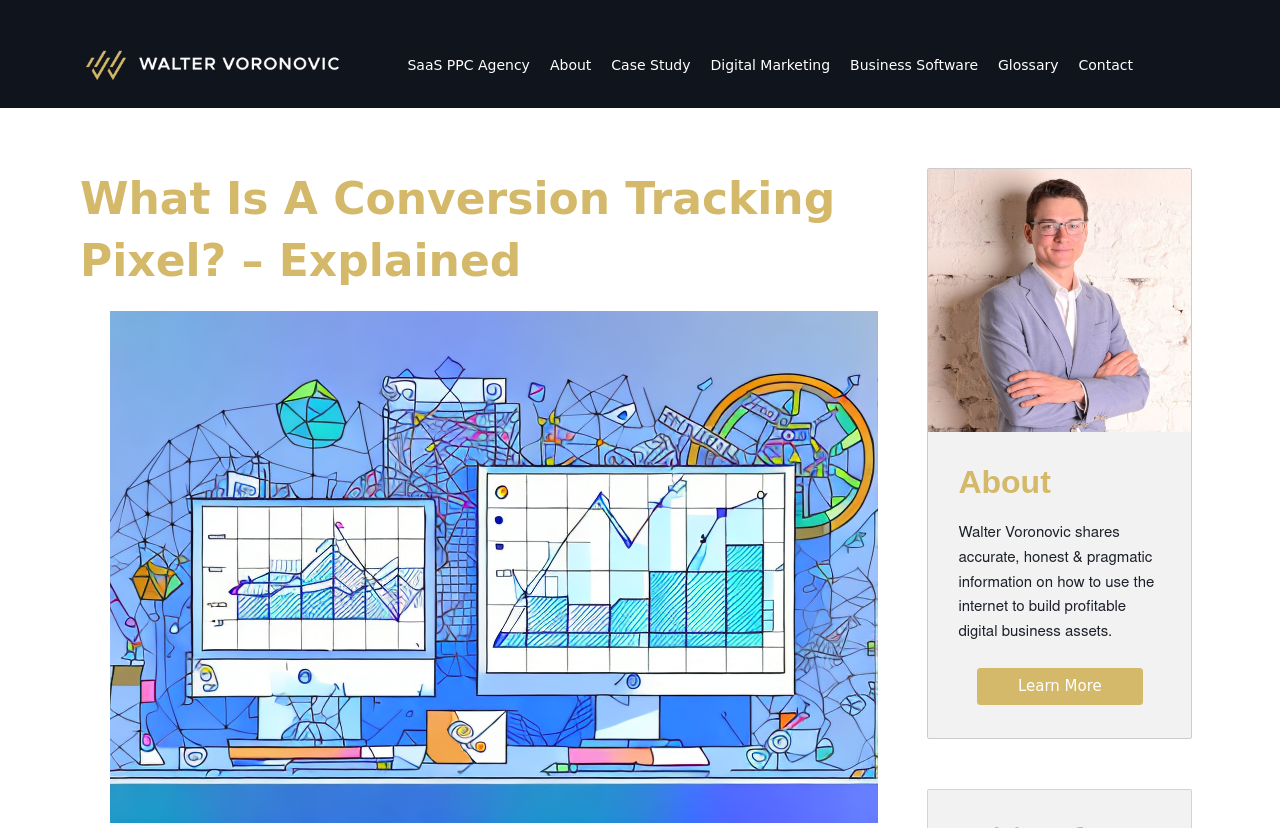Select the bounding box coordinates of the element I need to click to carry out the following instruction: "view the case study".

[0.47, 0.051, 0.547, 0.106]